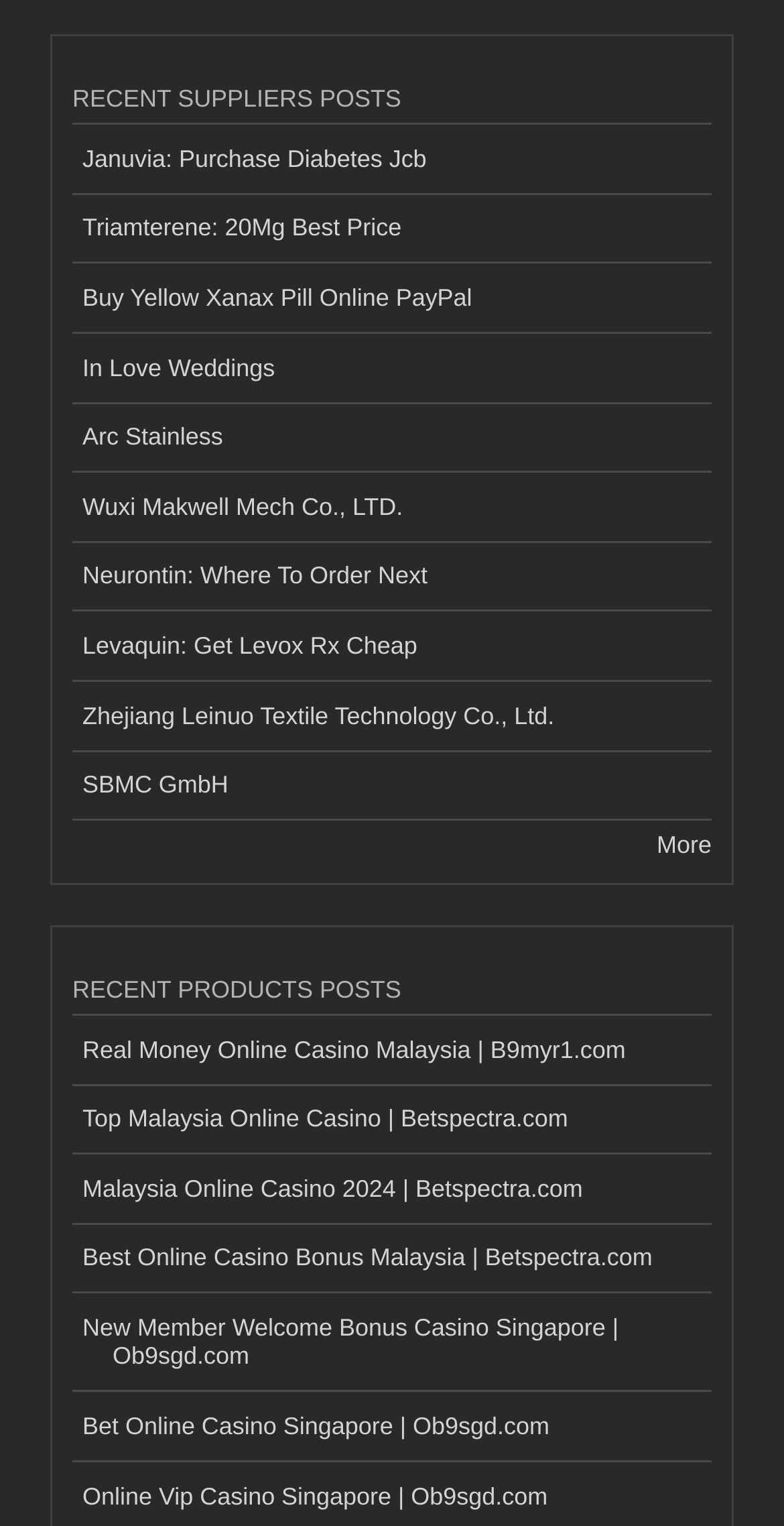Predict the bounding box coordinates for the UI element described as: "In Love Weddings". The coordinates should be four float numbers between 0 and 1, presented as [left, top, right, bottom].

[0.092, 0.219, 0.908, 0.264]